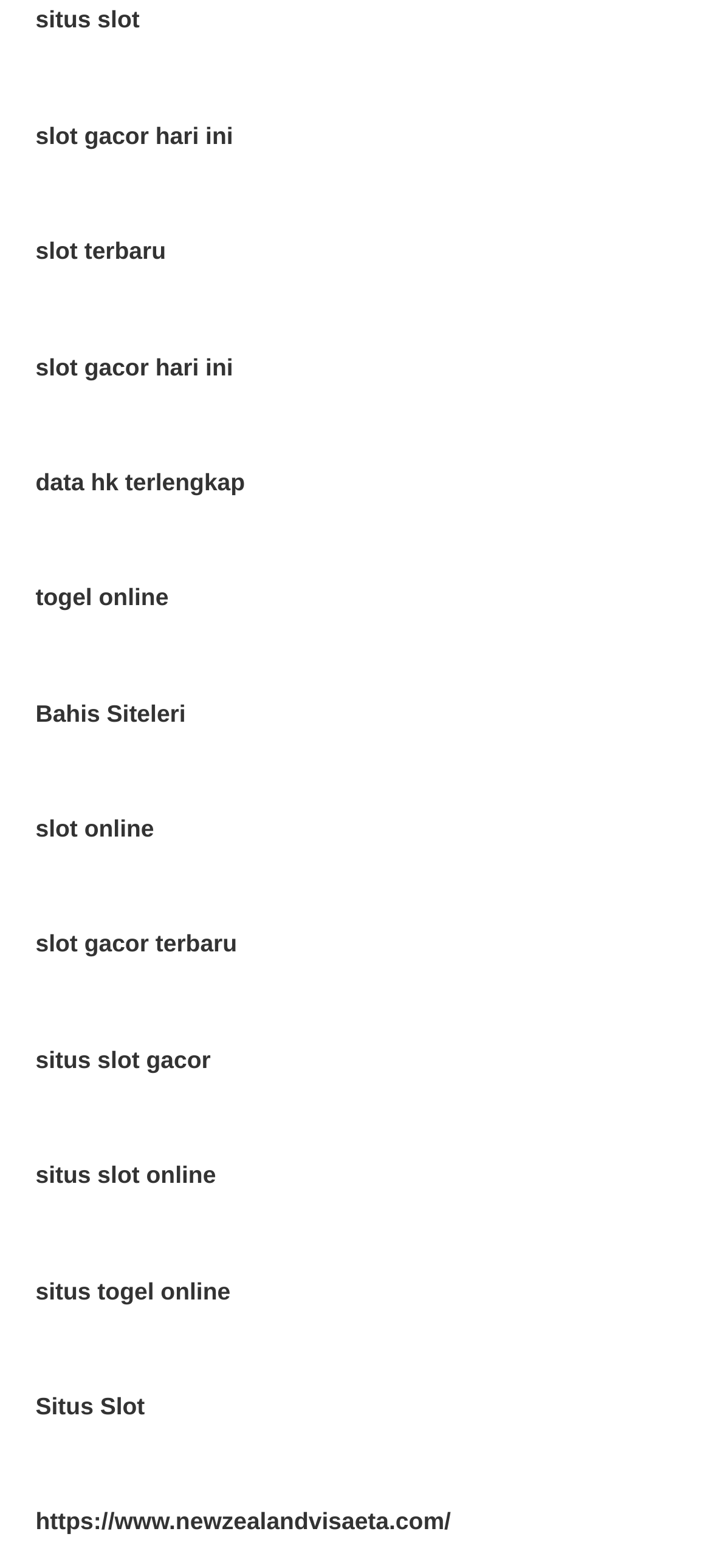What is the longest link on the webpage?
Look at the screenshot and respond with one word or a short phrase.

https://www.newzealandvisaeta.com/